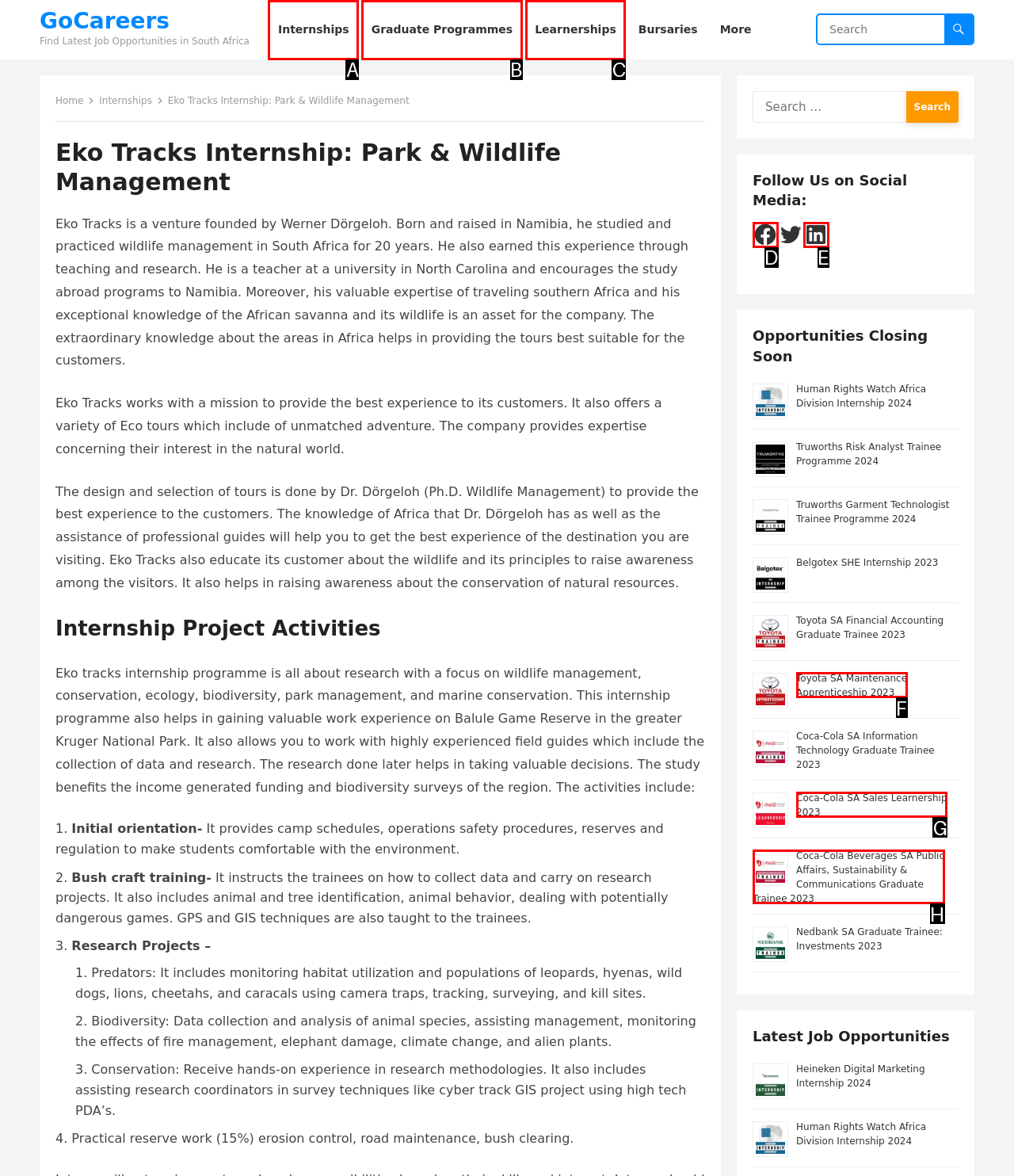From the description: Graduate Programmes, identify the option that best matches and reply with the letter of that option directly.

B